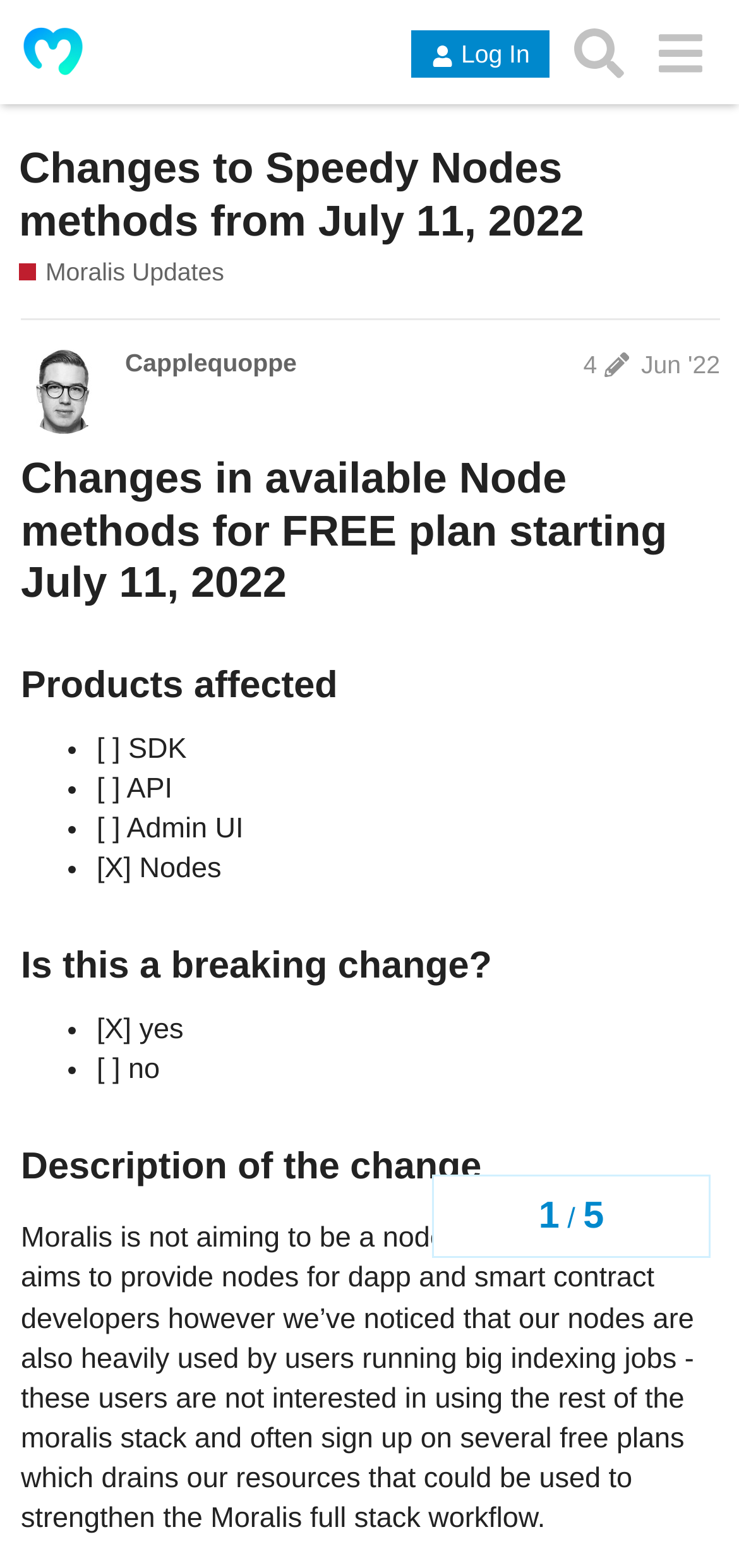Provide the bounding box coordinates of the area you need to click to execute the following instruction: "View the Moralis Updates category".

[0.026, 0.163, 0.303, 0.185]